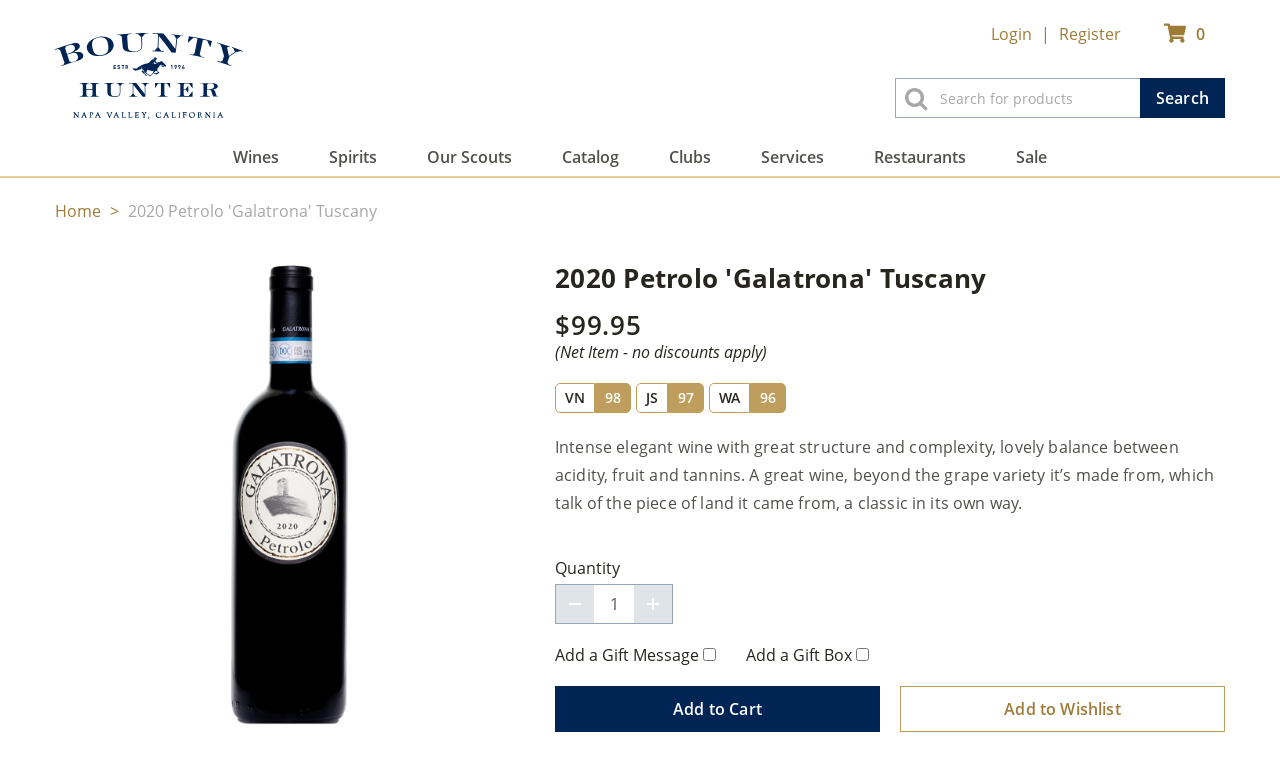Extract the bounding box of the UI element described as: "Our Scouts".

[0.314, 0.182, 0.42, 0.232]